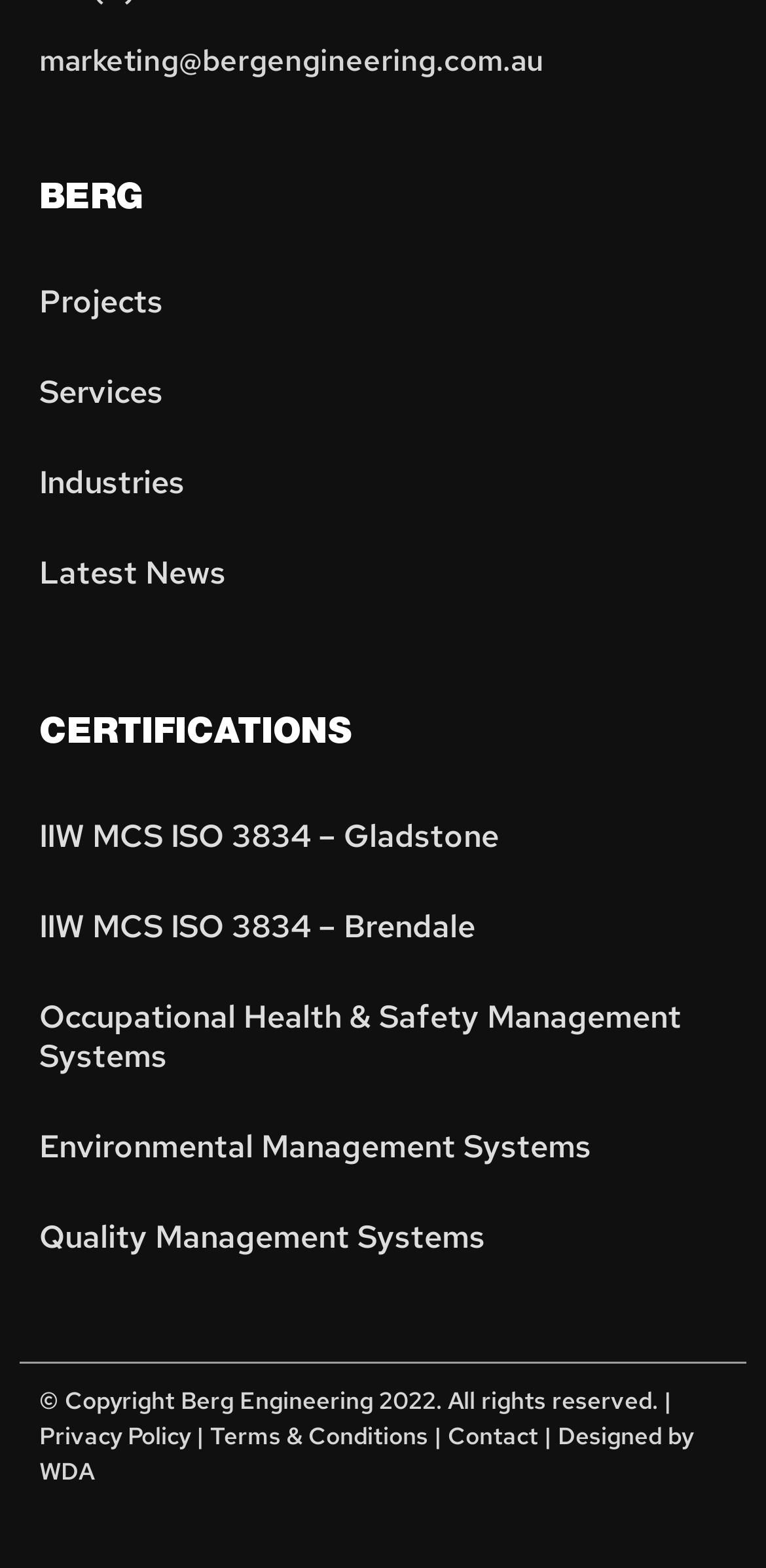Specify the bounding box coordinates of the area to click in order to follow the given instruction: "Contact Berg Engineering."

[0.585, 0.906, 0.703, 0.926]